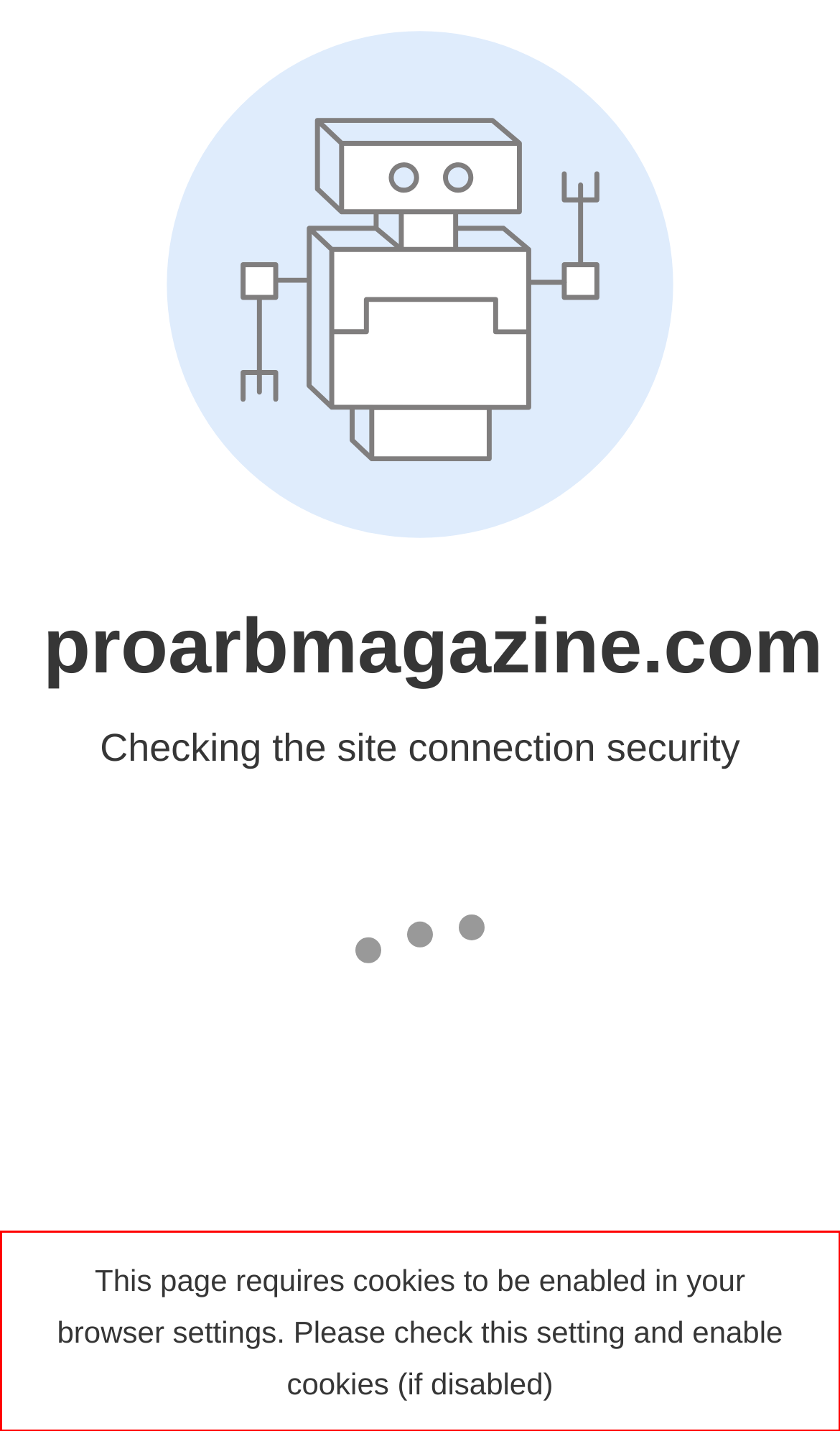In the given screenshot, locate the red bounding box and extract the text content from within it.

This page requires cookies to be enabled in your browser settings. Please check this setting and enable cookies (if disabled)